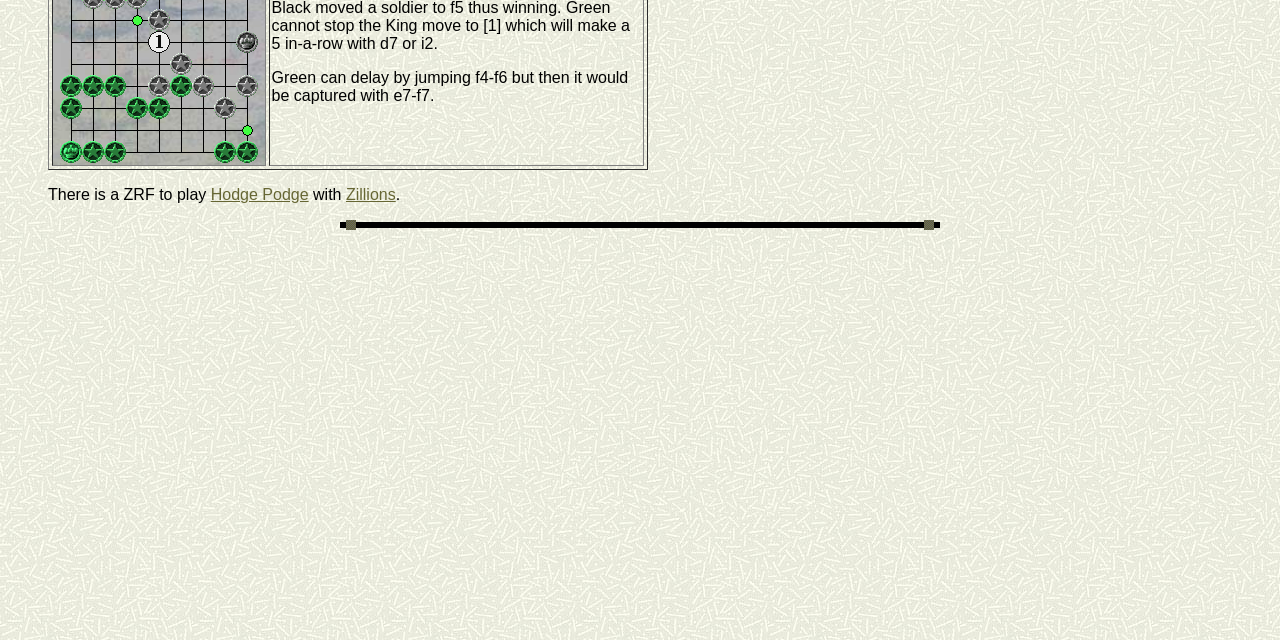Extract the bounding box for the UI element that matches this description: "Zillions".

[0.27, 0.291, 0.309, 0.318]